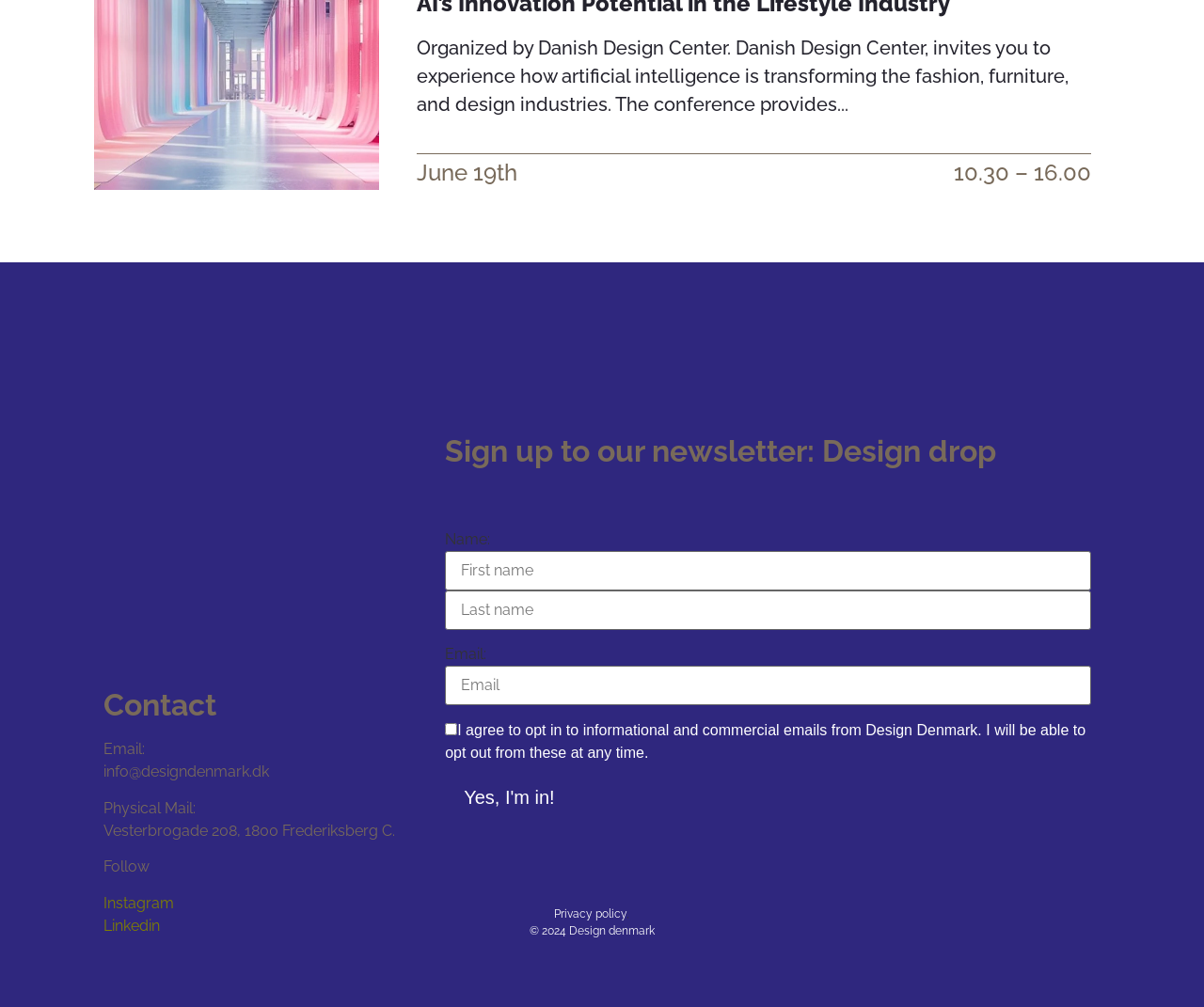What is the name of the social media platform linked?
Using the image, provide a concise answer in one word or a short phrase.

Instagram